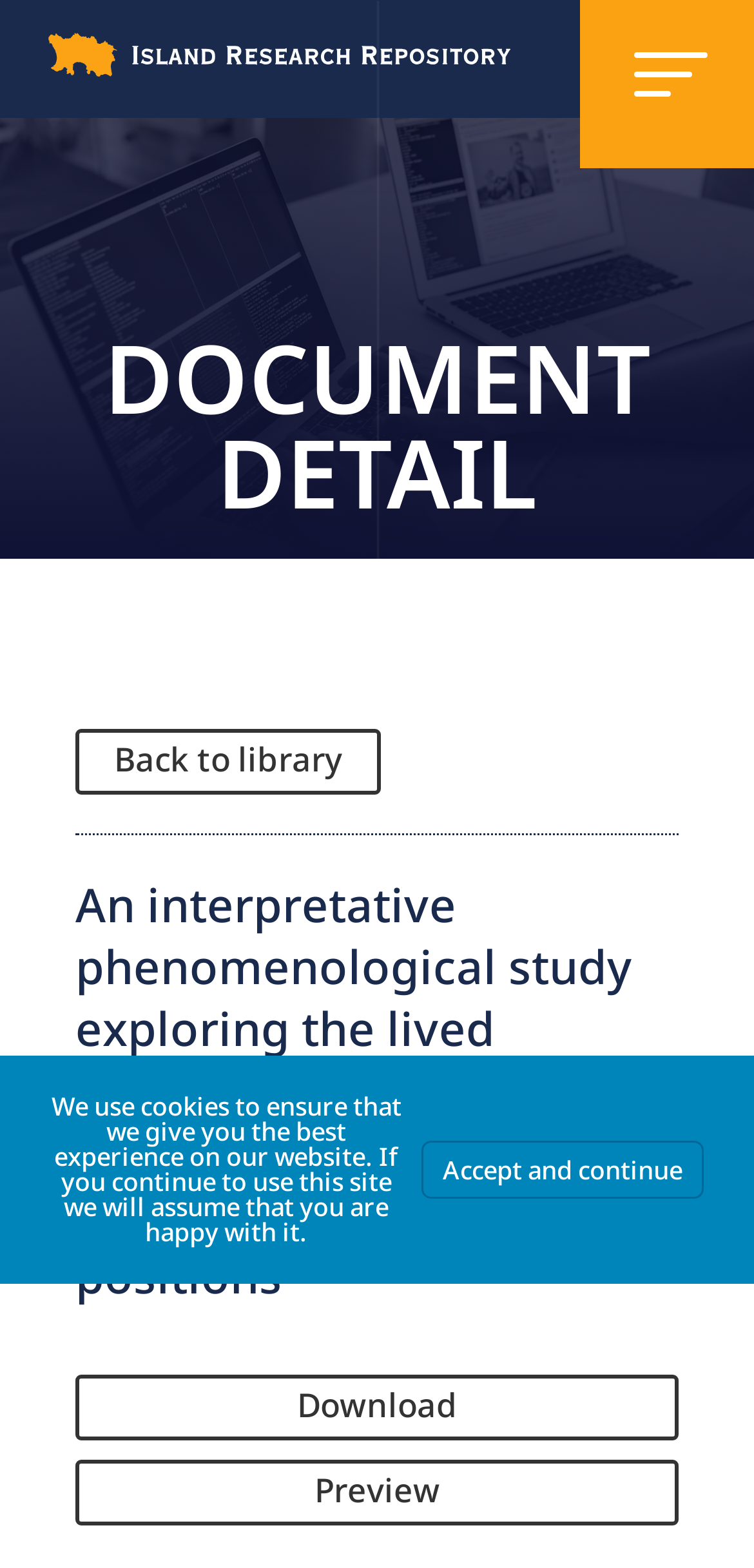Analyze the image and answer the question with as much detail as possible: 
What is the name of the repository?

I determined the answer by looking at the logo element at the top of the page, which has a corresponding link with the text 'Island Research Repository logo'. This suggests that the repository's name is Island Research Repository.